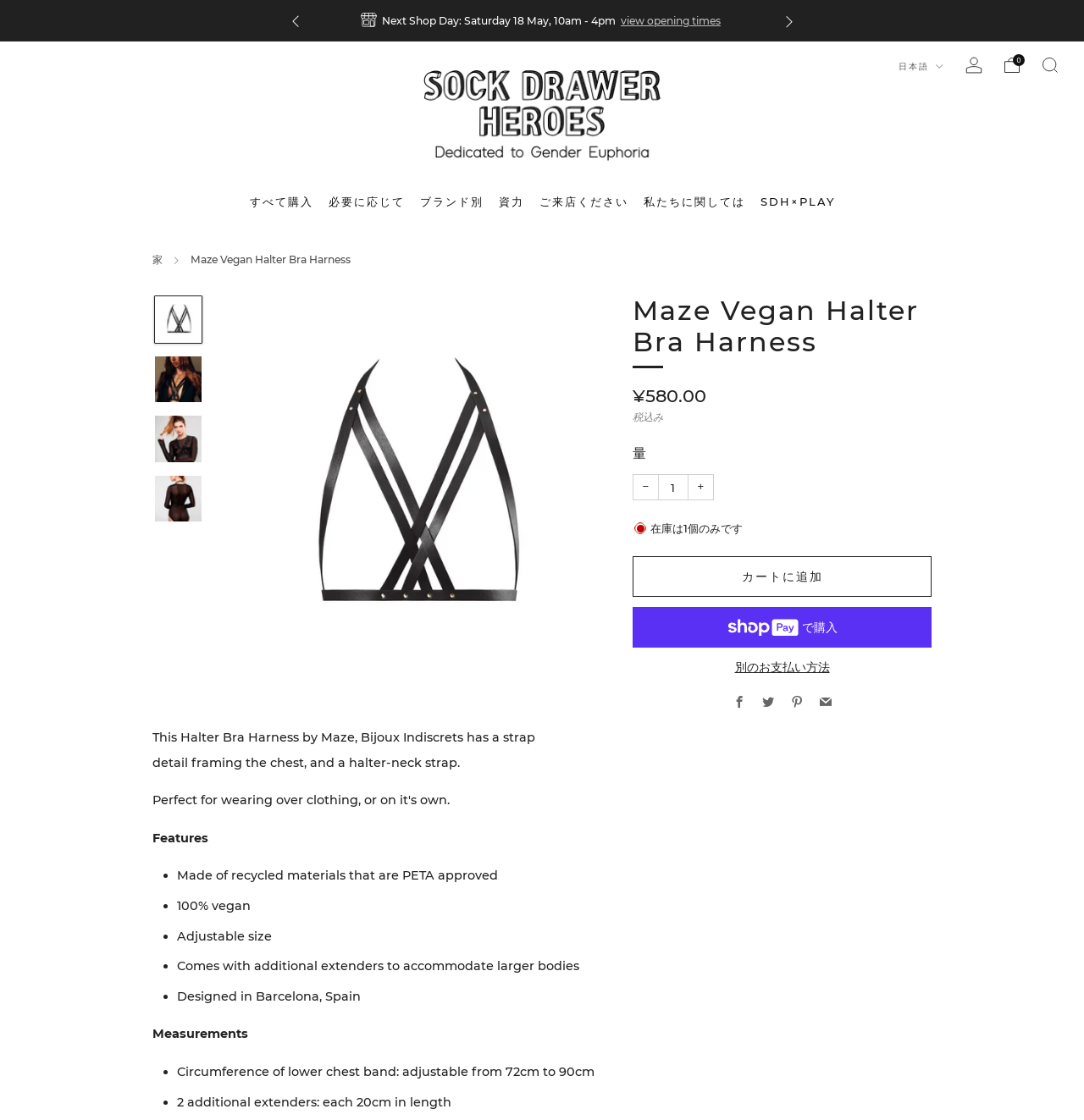Please determine the bounding box coordinates of the element to click on in order to accomplish the following task: "Click the 'Previous' button". Ensure the coordinates are four float numbers ranging from 0 to 1, i.e., [left, top, right, bottom].

[0.262, 0.008, 0.282, 0.029]